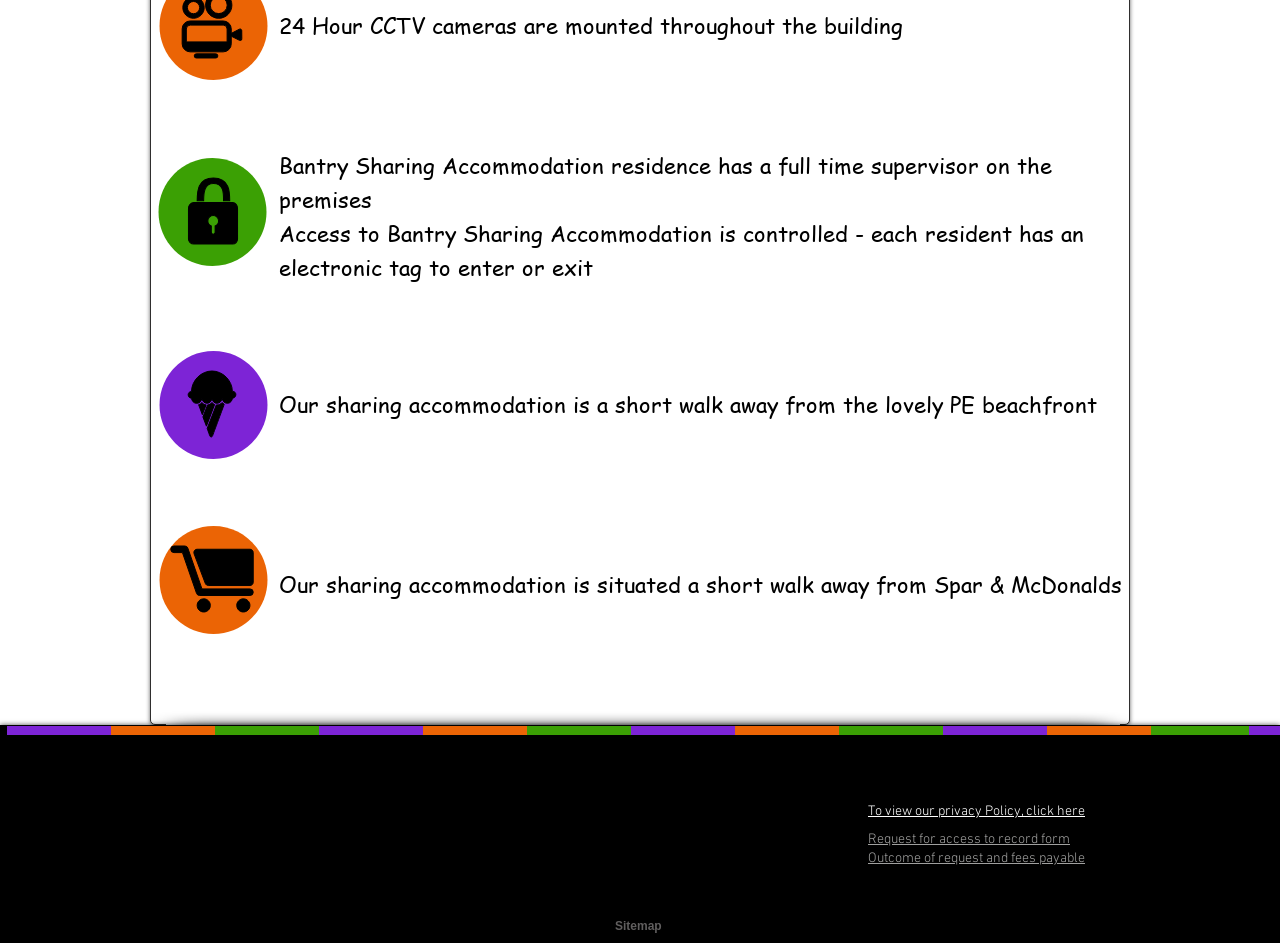Answer the question using only one word or a concise phrase: What is the location of the Bantry Sharing Accommodation?

Near PE beachfront